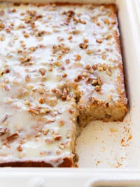What is the purpose of the cake according to the caption?
Based on the visual information, provide a detailed and comprehensive answer.

The caption describes the cake as 'perfect for gatherings and celebrations', suggesting that it is intended to be served at social events or special occasions.